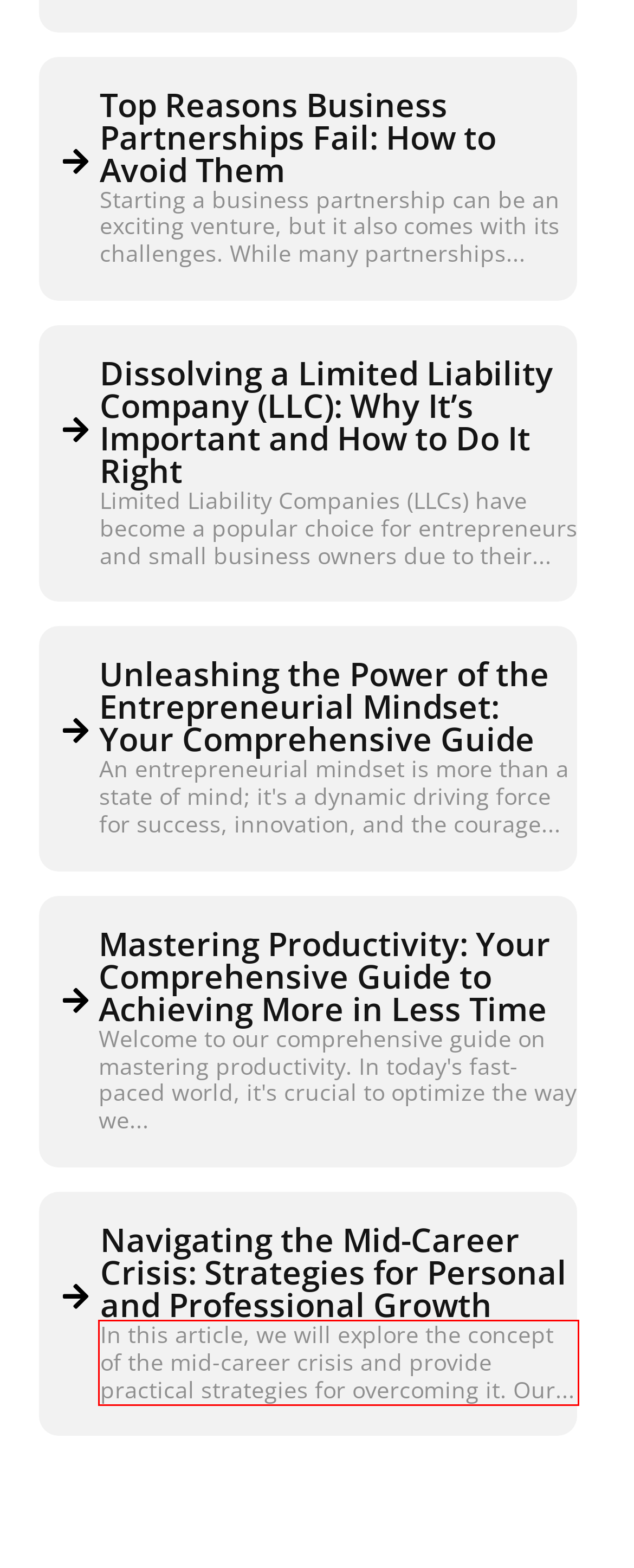Identify and extract the text within the red rectangle in the screenshot of the webpage.

In this article, we will explore the concept of the mid-career crisis and provide practical strategies for overcoming it. Our...